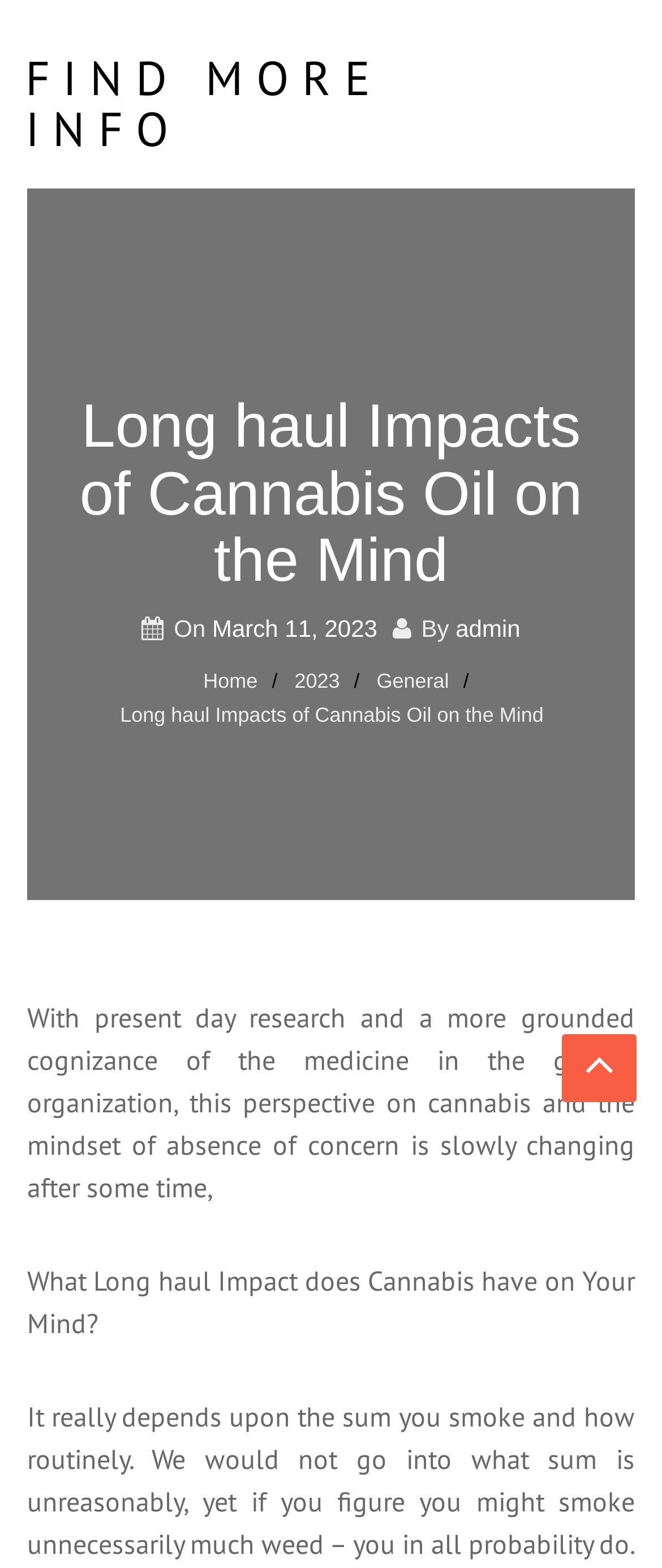What is the date of the article?
Provide a comprehensive and detailed answer to the question.

I found the date of the article by looking at the link element with the text 'March 11, 2023' which is located below the main heading.